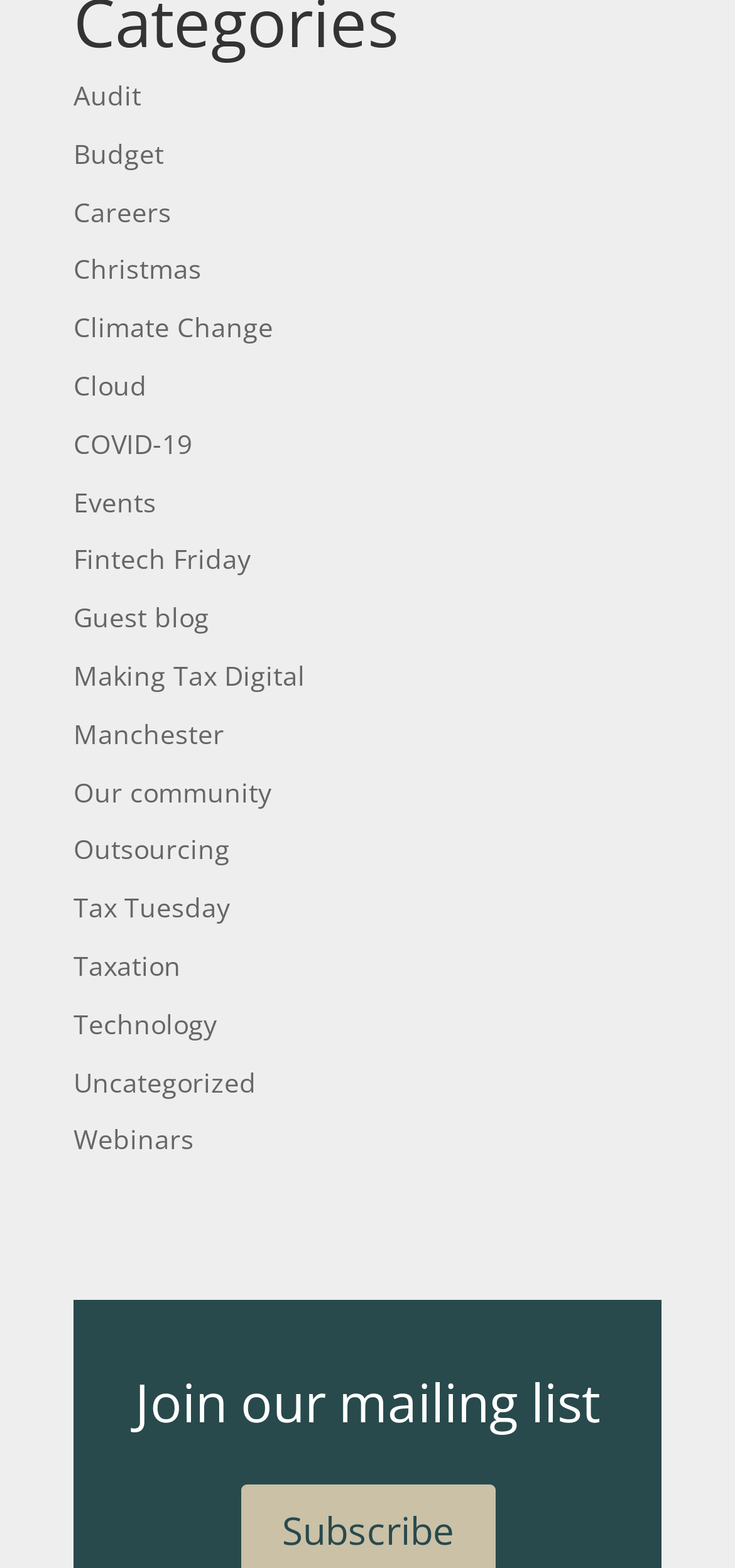Please answer the following query using a single word or phrase: 
What is the longest link text on the webpage?

Making Tax Digital